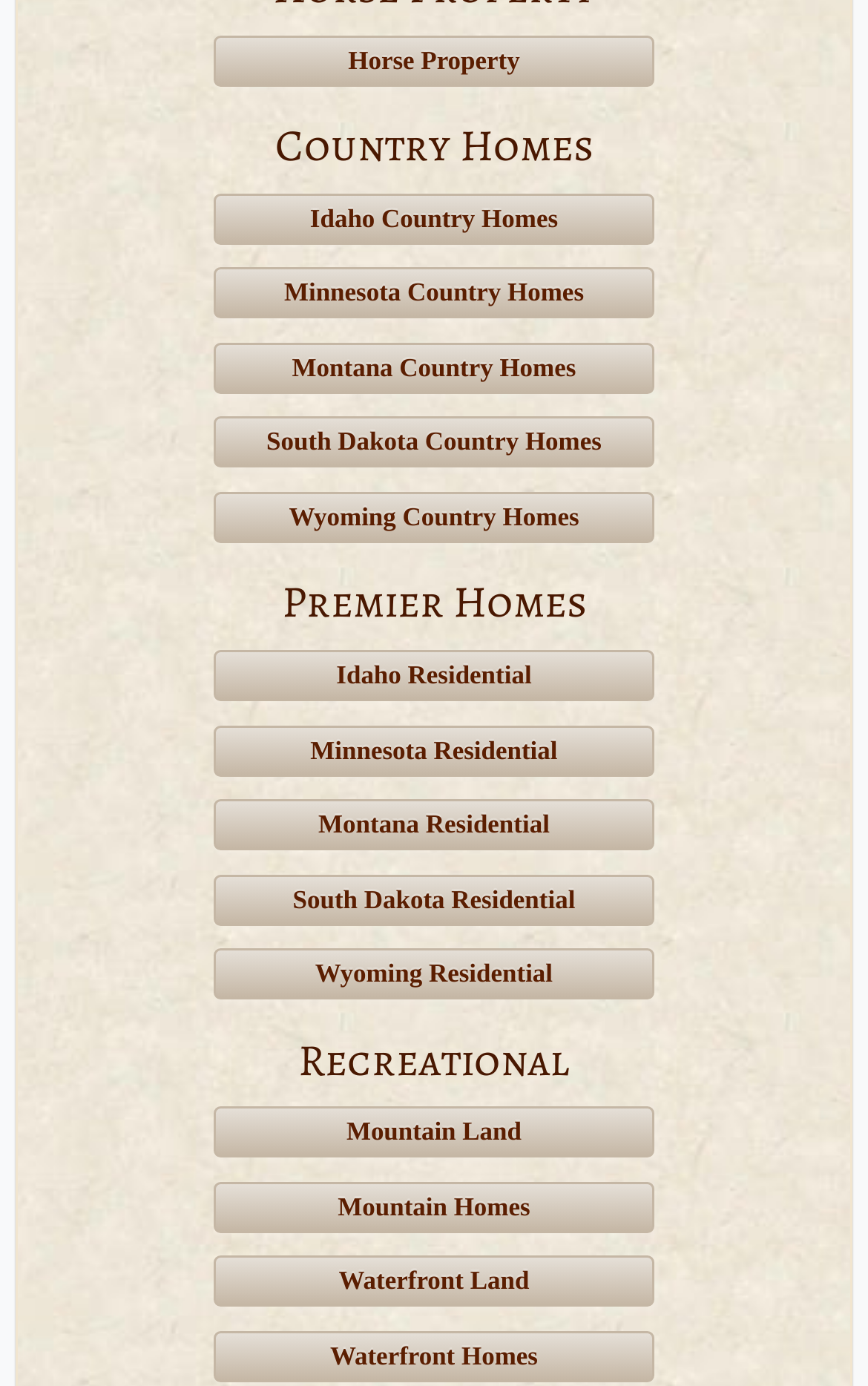Respond to the following question with a brief word or phrase:
How many types of recreational properties are listed?

2